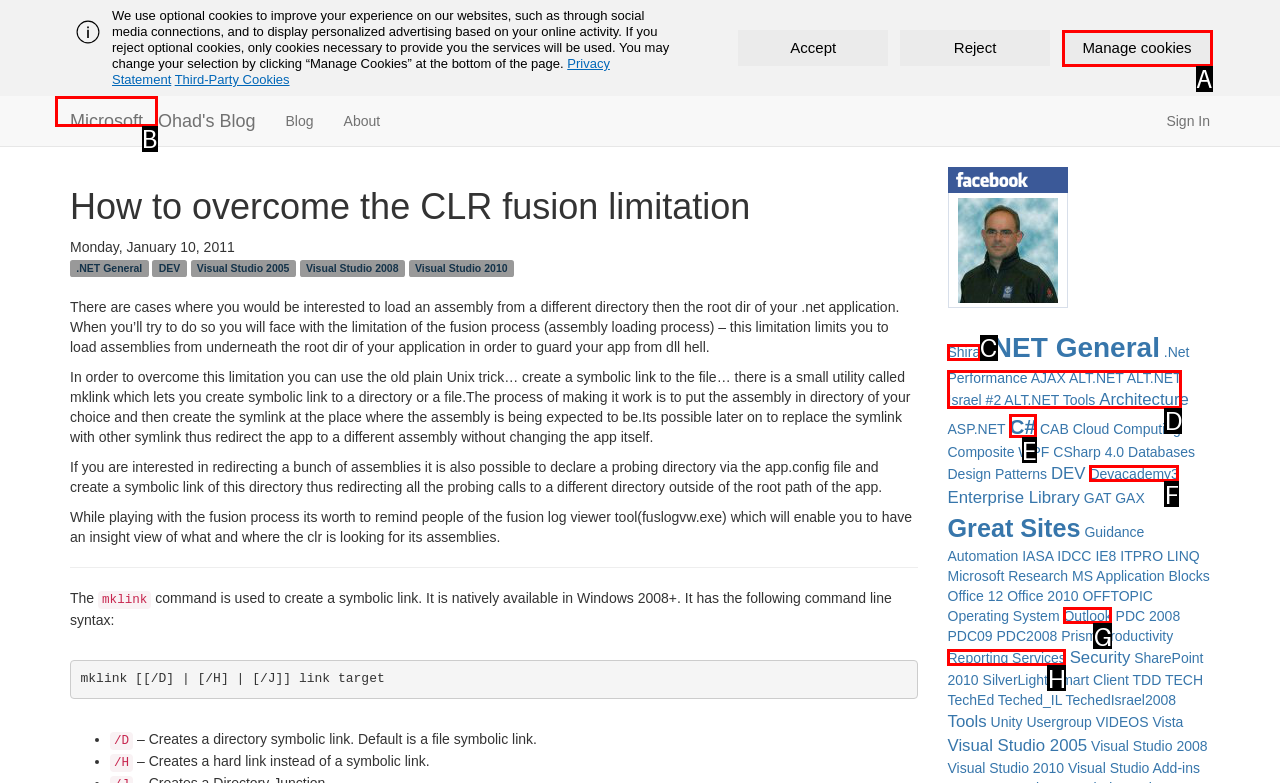Determine which option you need to click to execute the following task: Click the 'Microsoft' link. Provide your answer as a single letter.

B